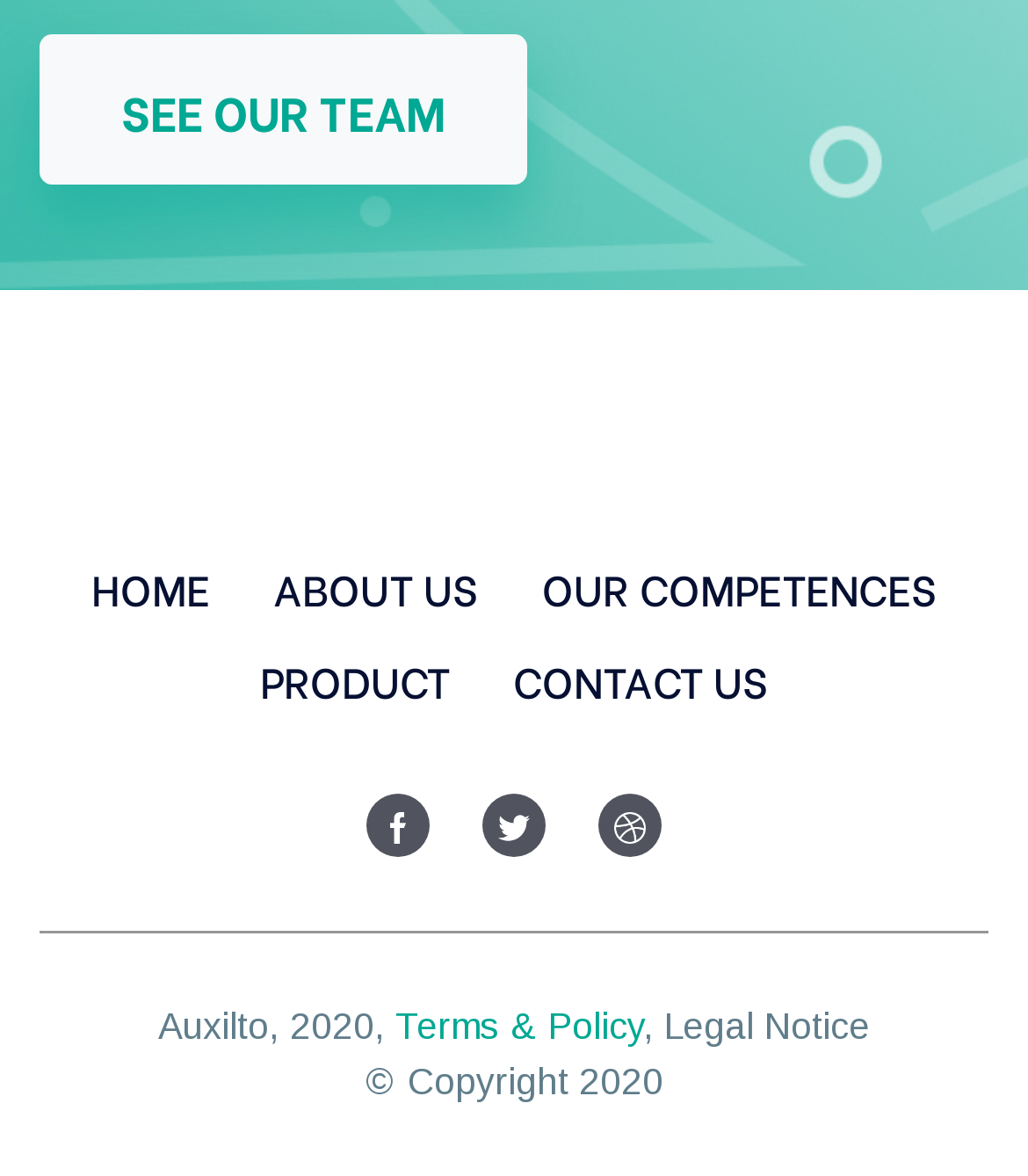What is the company name?
Please provide a detailed and thorough answer to the question.

I found the company name 'Auxilto' mentioned at the bottom of the webpage, along with the copyright information.